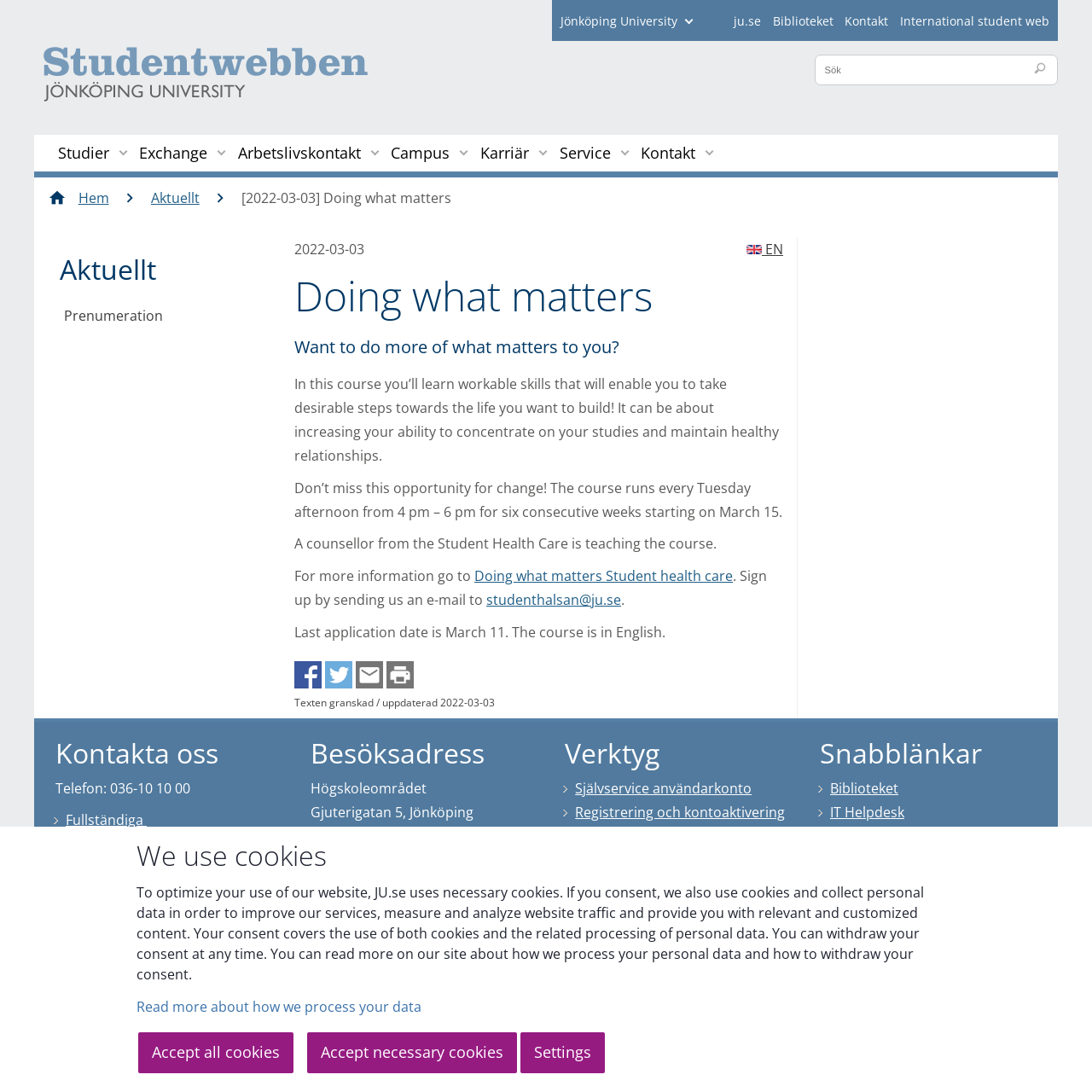Answer this question in one word or a short phrase: What is the contact phone number of the university?

036-10 10 00